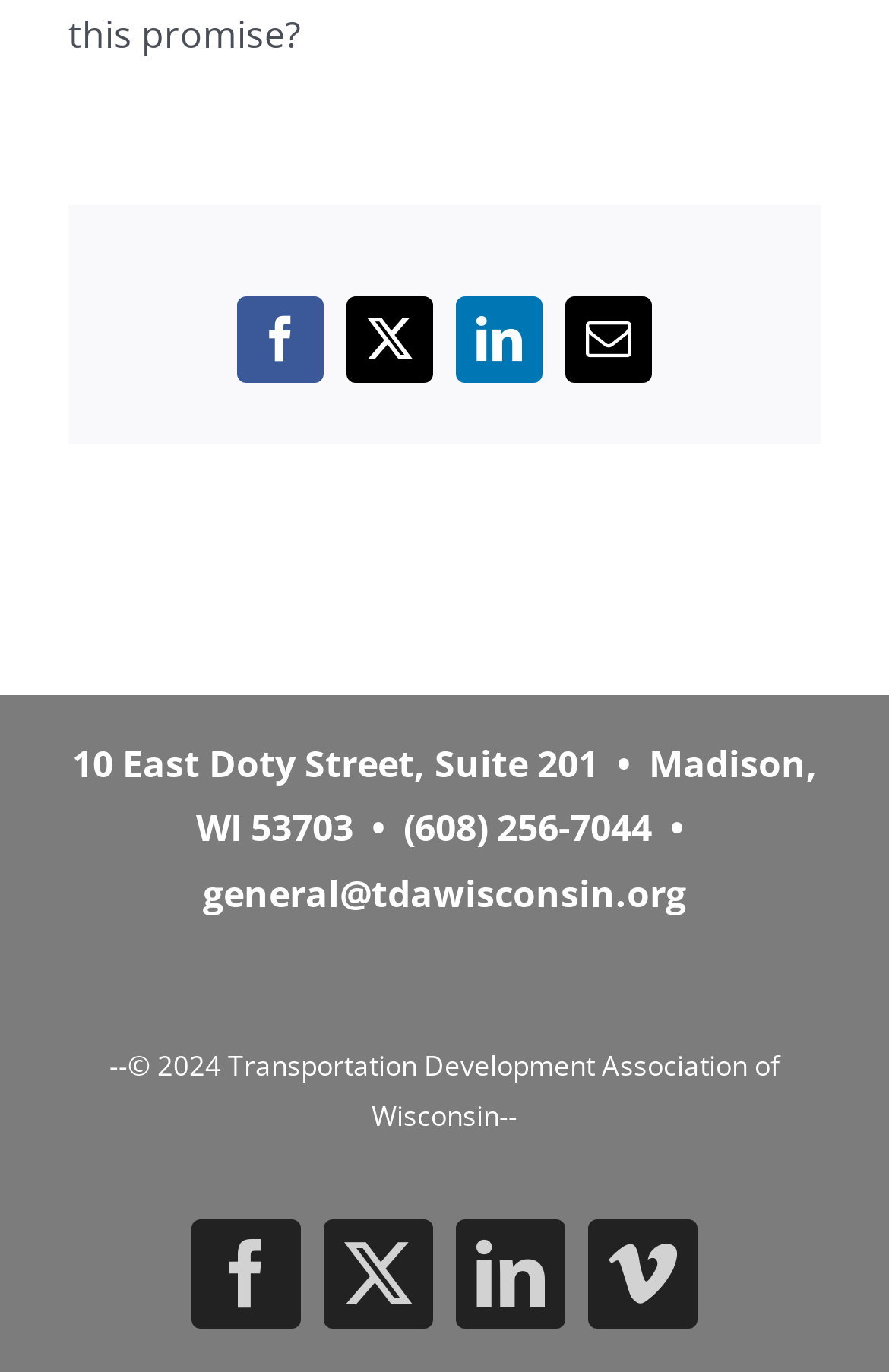Could you locate the bounding box coordinates for the section that should be clicked to accomplish this task: "Visit LinkedIn".

[0.513, 0.217, 0.61, 0.28]